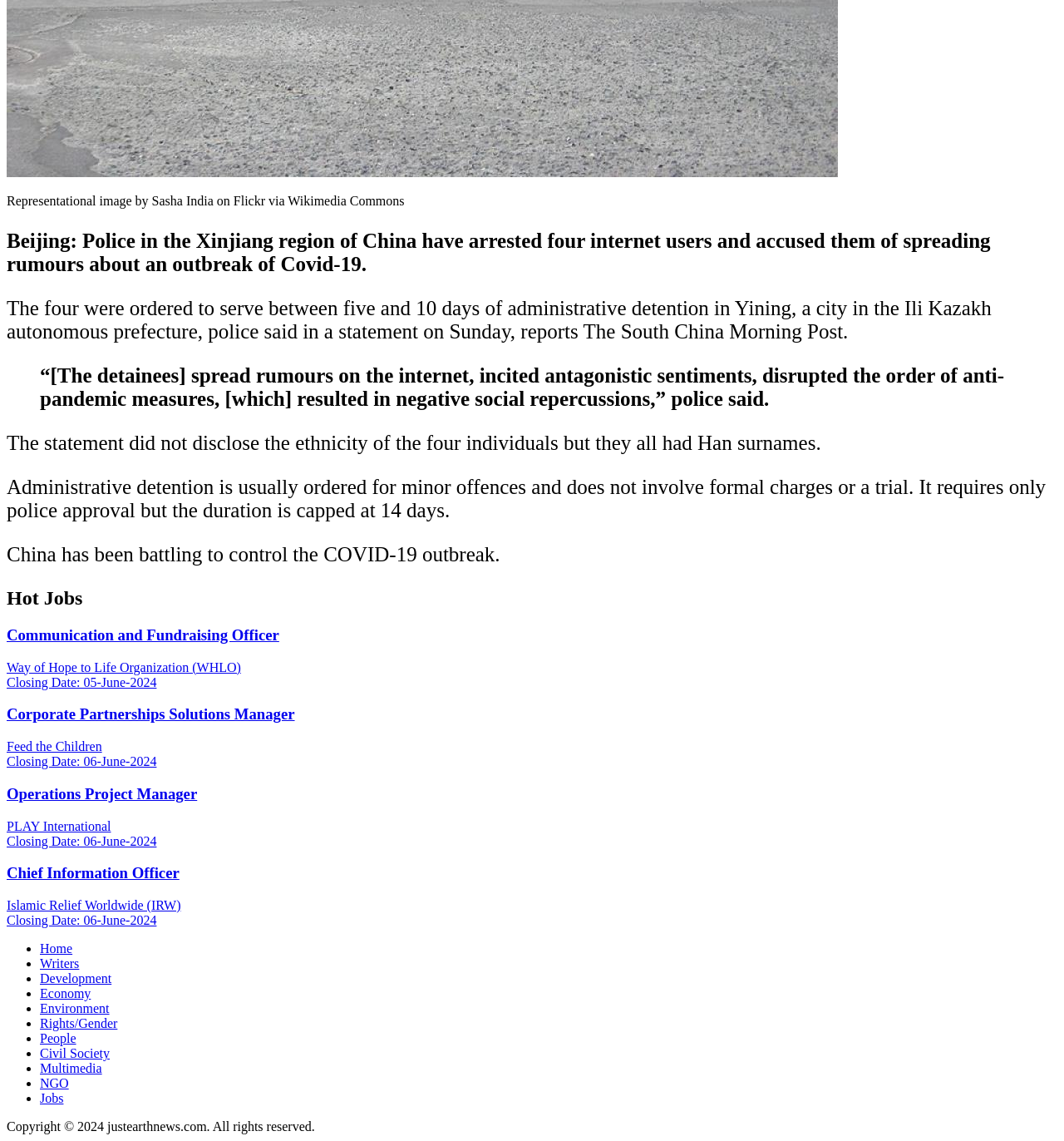Identify the bounding box coordinates of the element to click to follow this instruction: 'Click on the 'Operations Project Manager' job link'. Ensure the coordinates are four float values between 0 and 1, provided as [left, top, right, bottom].

[0.006, 0.688, 0.185, 0.703]